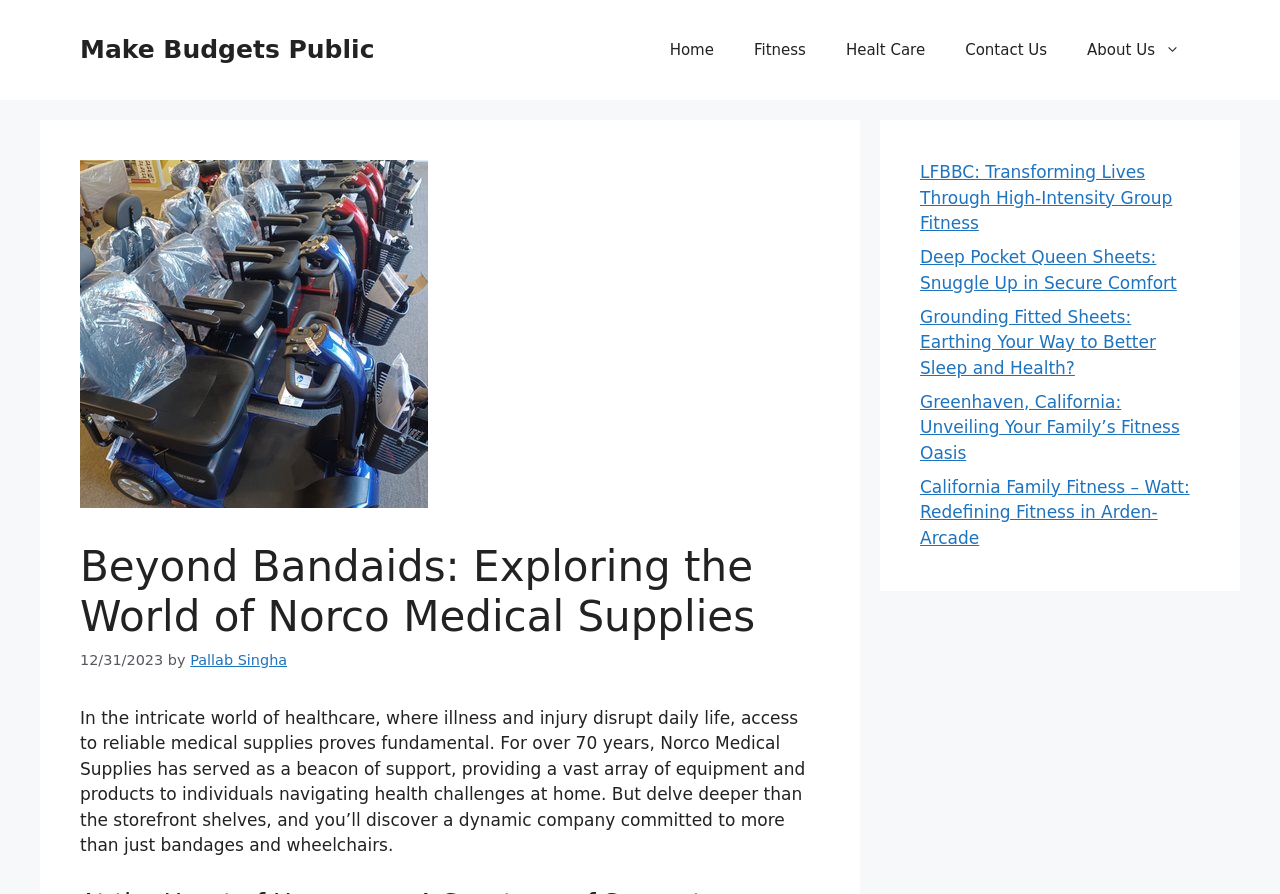Please locate the bounding box coordinates for the element that should be clicked to achieve the following instruction: "Check the 'Contact Us' page". Ensure the coordinates are given as four float numbers between 0 and 1, i.e., [left, top, right, bottom].

[0.738, 0.022, 0.834, 0.089]